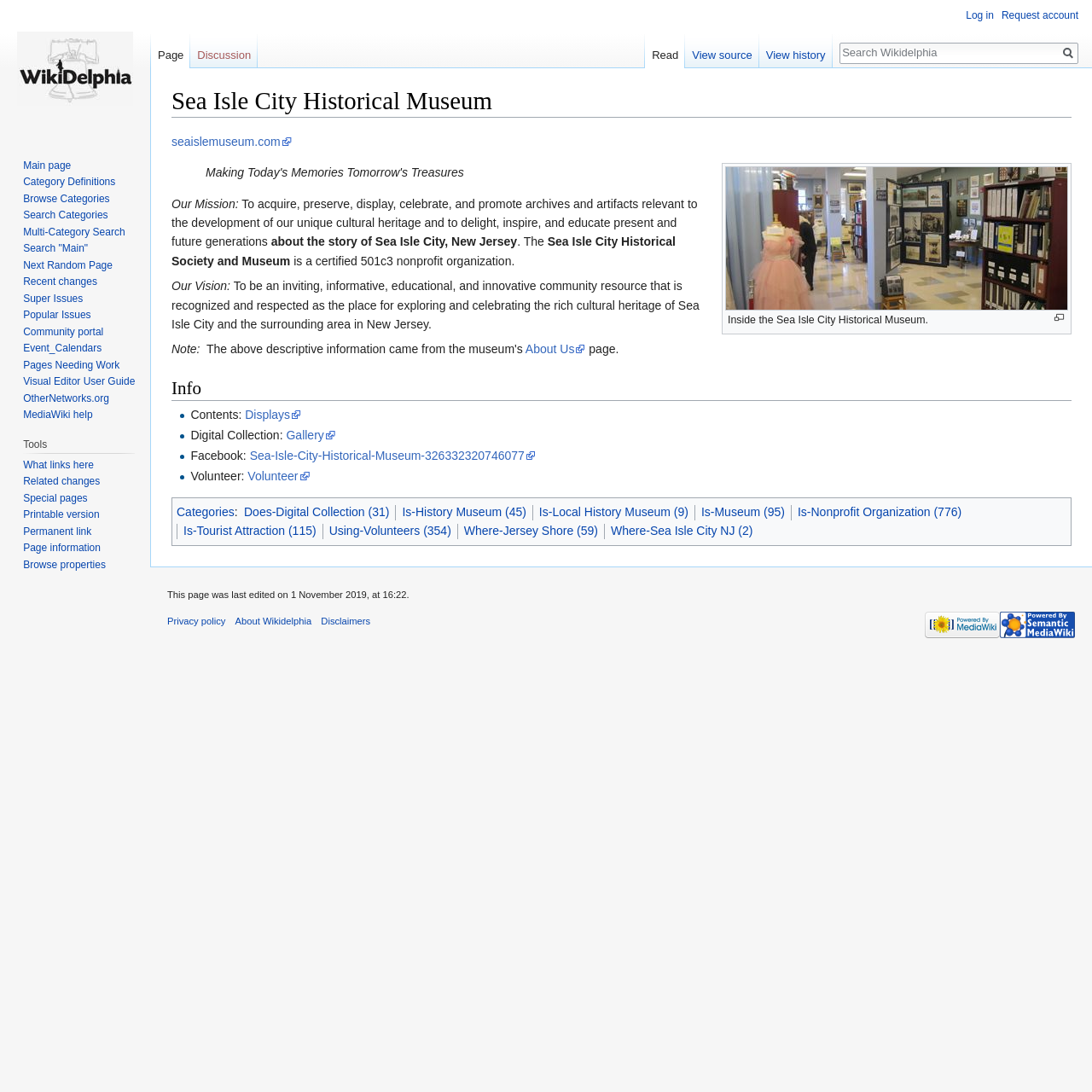Can you specify the bounding box coordinates for the region that should be clicked to fulfill this instruction: "View history".

[0.695, 0.031, 0.762, 0.063]